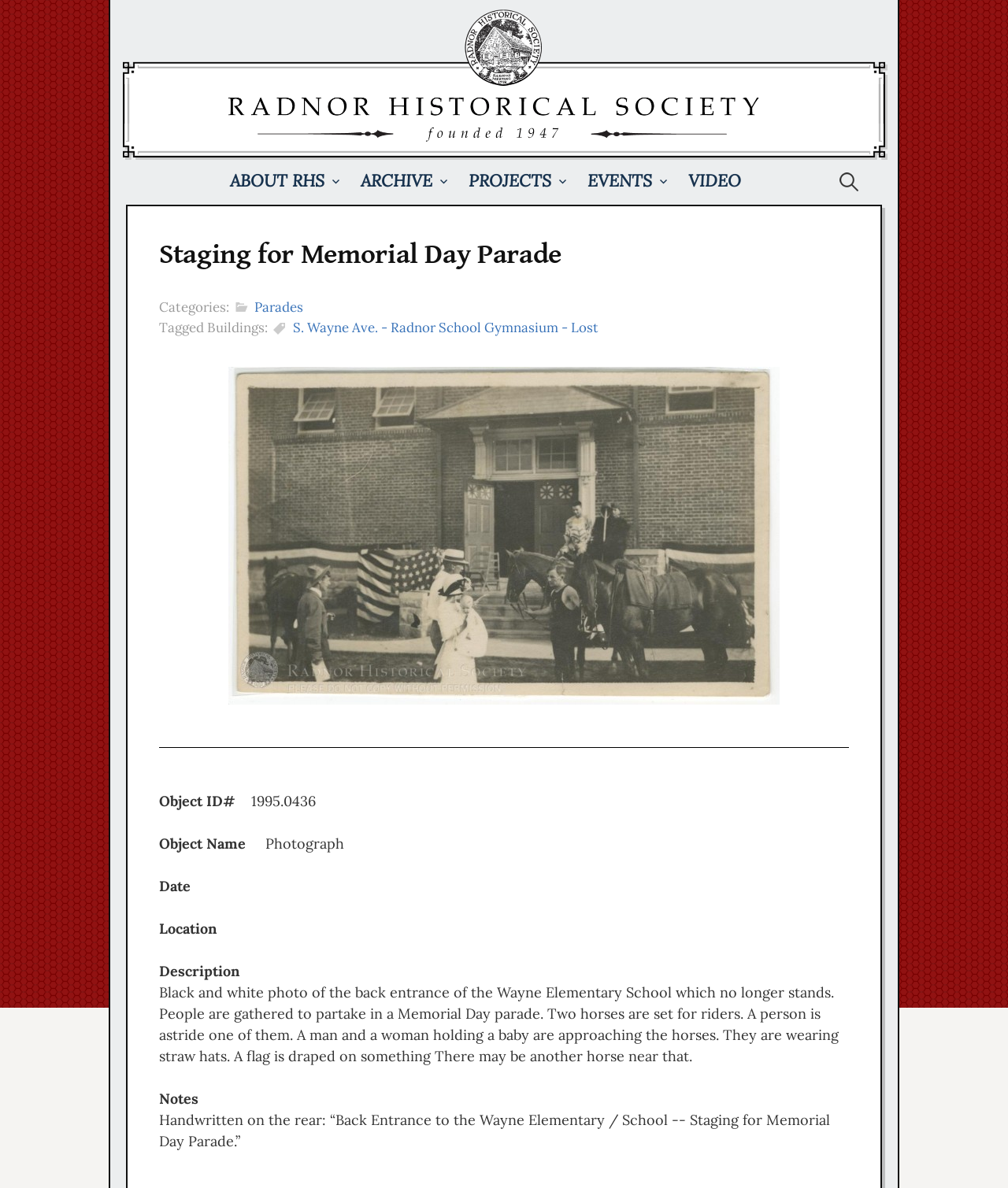Review the image closely and give a comprehensive answer to the question: What is the location of the school in the photograph?

The location can be found in the link 'S. Wayne Ave. - Radnor School Gymnasium - Lost', which is categorized under 'Tagged Buildings'.